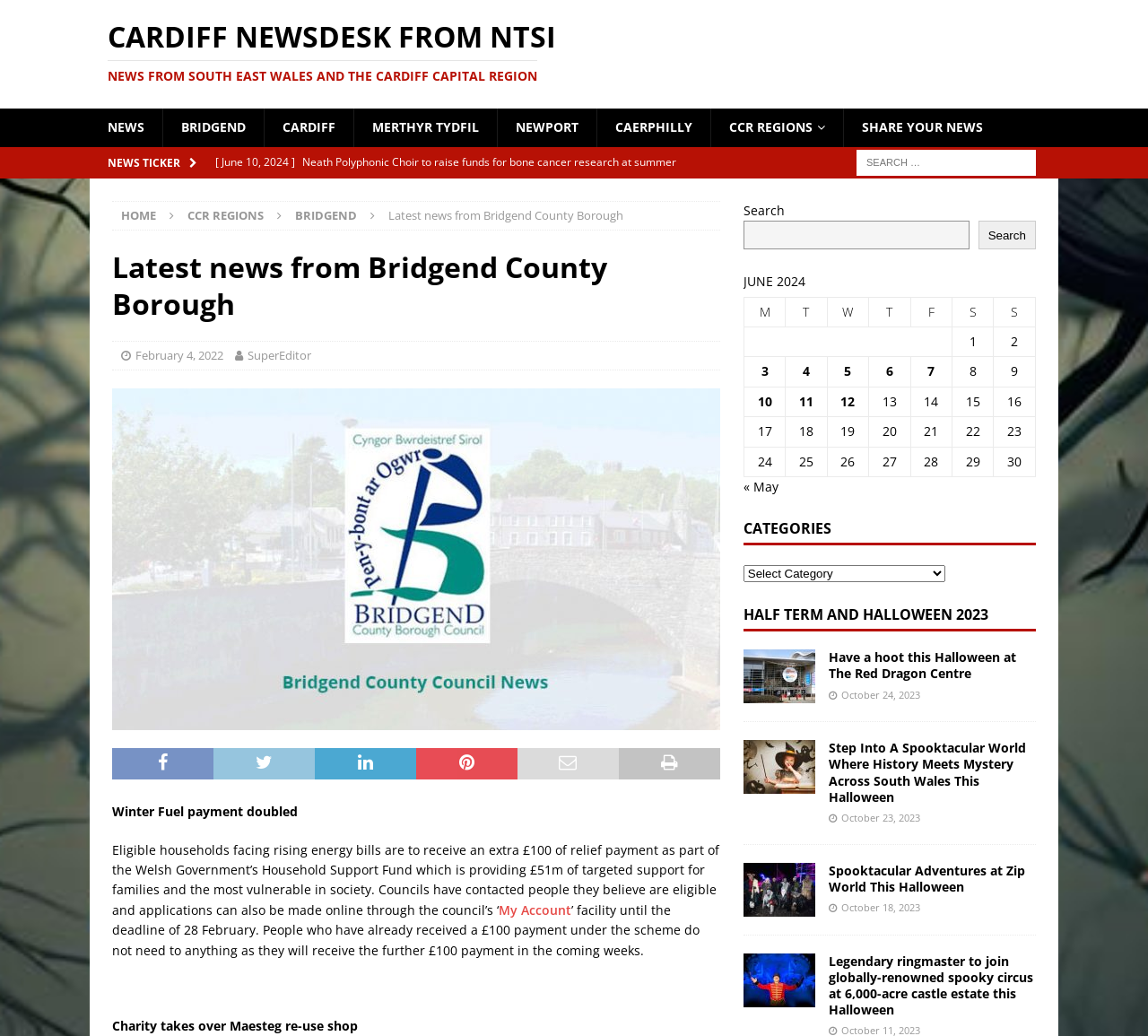Could you specify the bounding box coordinates for the clickable section to complete the following instruction: "View news from Cardiff"?

[0.23, 0.105, 0.308, 0.142]